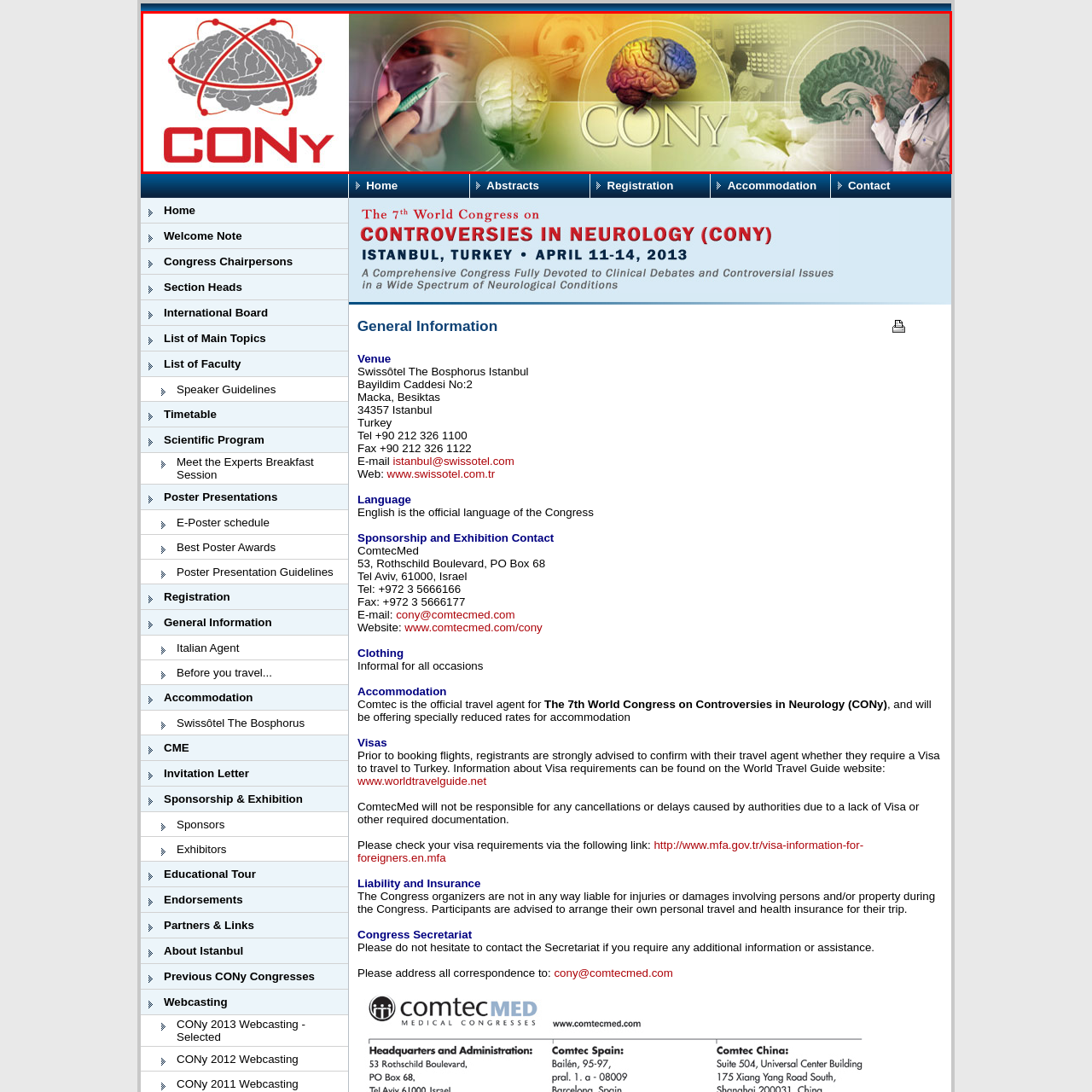Please review the image enclosed by the red bounding box and give a detailed answer to the following question, utilizing the information from the visual: What is the color scheme of the composition?

The overall color scheme of the composition blends warm and cool tones, creating a dynamic and engaging visual effect that reflects the vitality of the field of neurology.